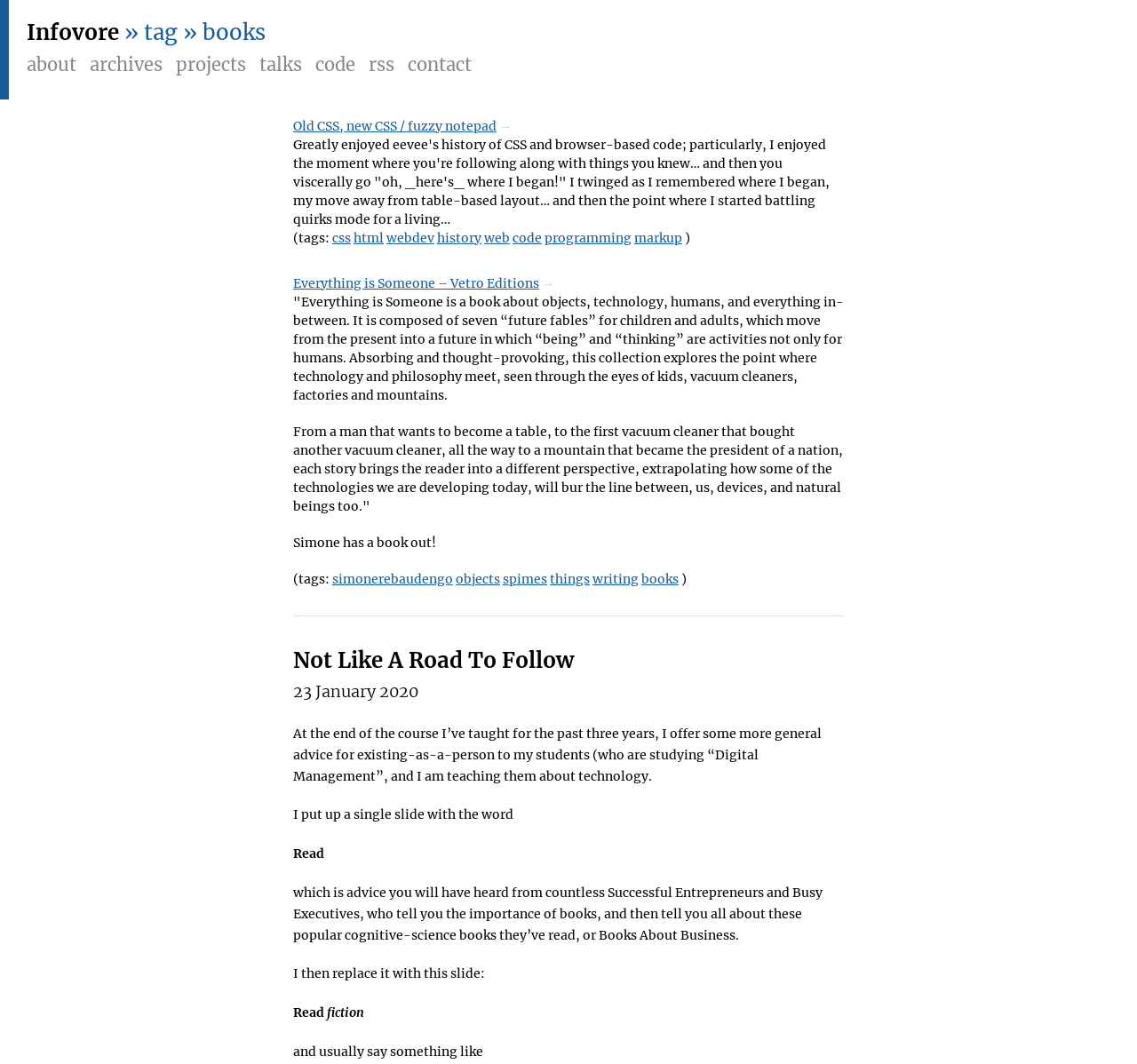What advice does the author give to students?
Look at the webpage screenshot and answer the question with a detailed explanation.

The author gives advice to students to 'Read fiction', as mentioned in the text on the webpage. The author explains that they offer this advice at the end of a course they've taught for the past three years, and that they replace the initial slide with the word 'Read' with a new slide that says 'Read fiction'.